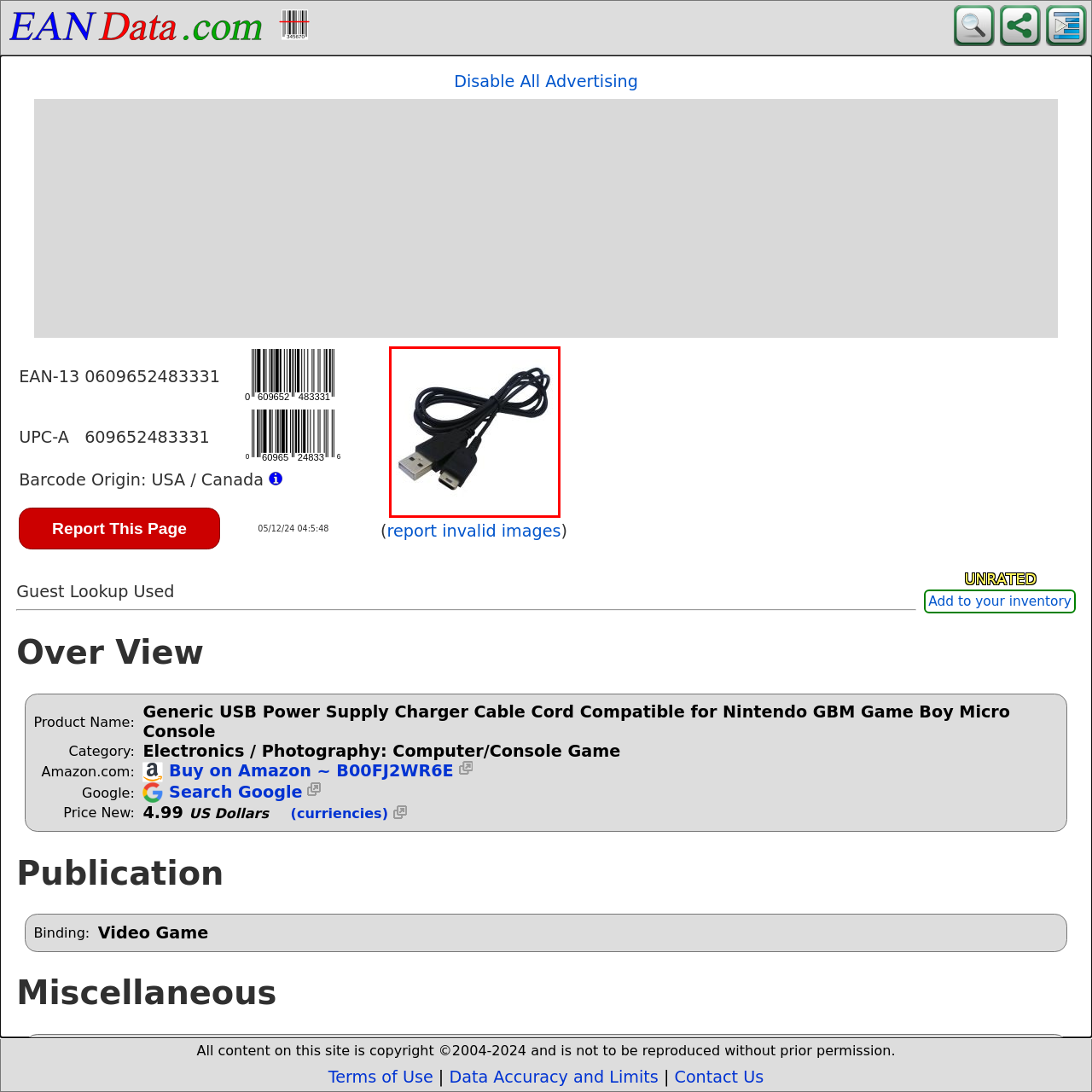Please examine the highlighted section of the image enclosed in the red rectangle and provide a comprehensive answer to the following question based on your observation: What is the purpose of the cable?

According to the caption, the cable is essential for powering or charging the handheld gaming device, ensuring a reliable connection for uninterrupted gameplay.